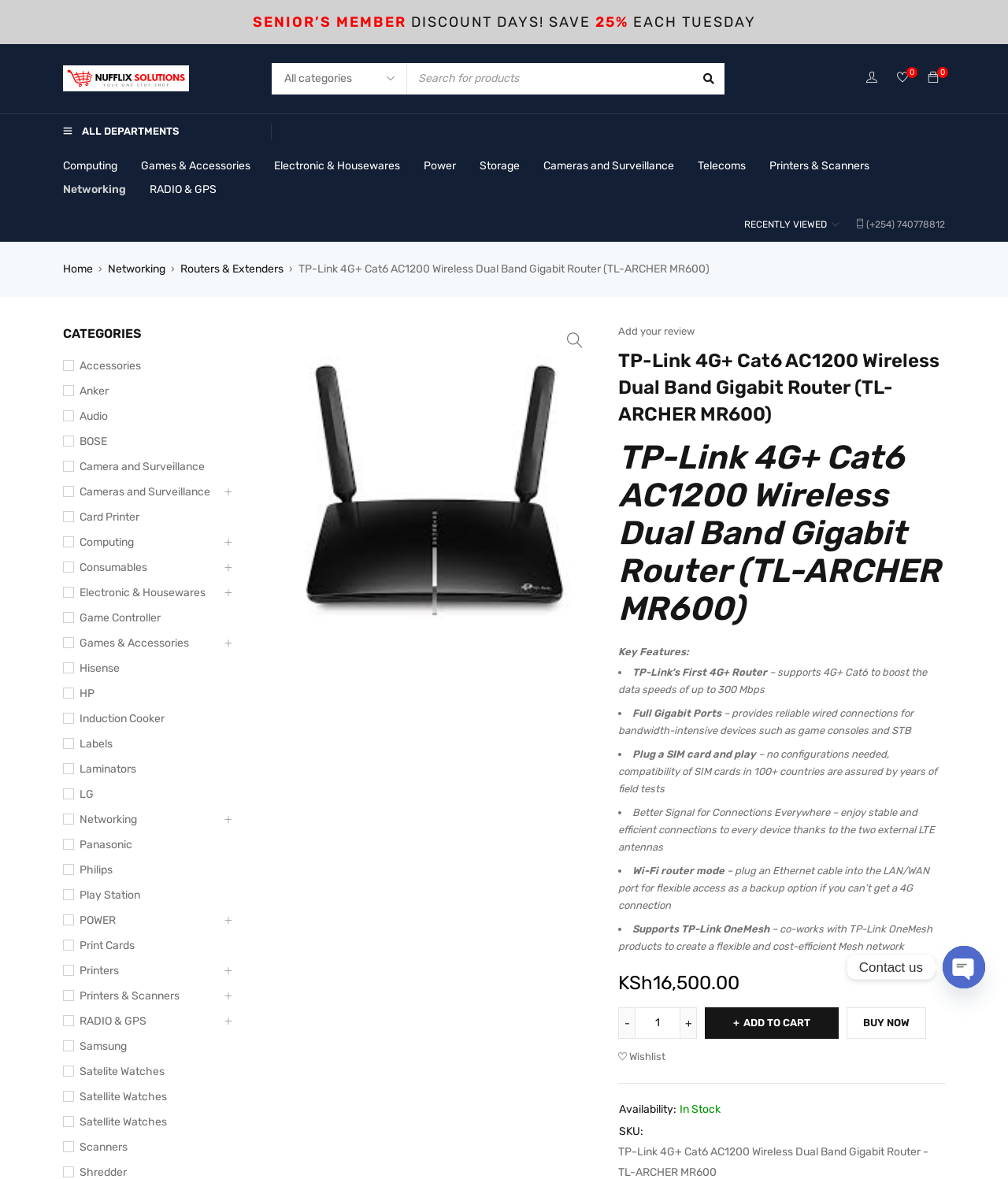Please determine the bounding box coordinates, formatted as (top-left x, top-left y, bottom-right x, bottom-right y), with all values as floating point numbers between 0 and 1. Identify the bounding box of the region described as: Cameras and Surveillance

[0.062, 0.411, 0.209, 0.424]